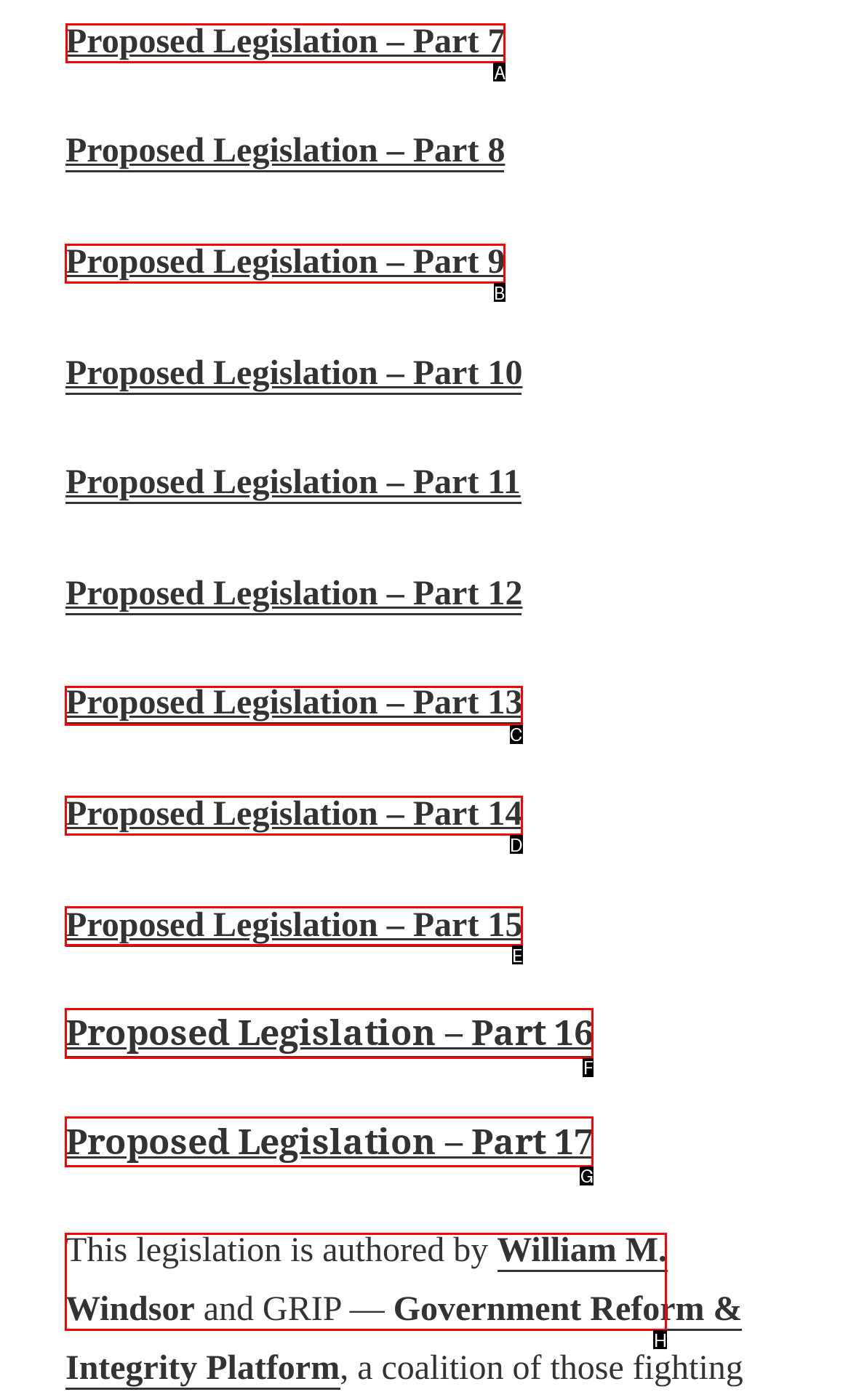Tell me which one HTML element I should click to complete the following task: View Proposed Legislation – Part 7 Answer with the option's letter from the given choices directly.

A